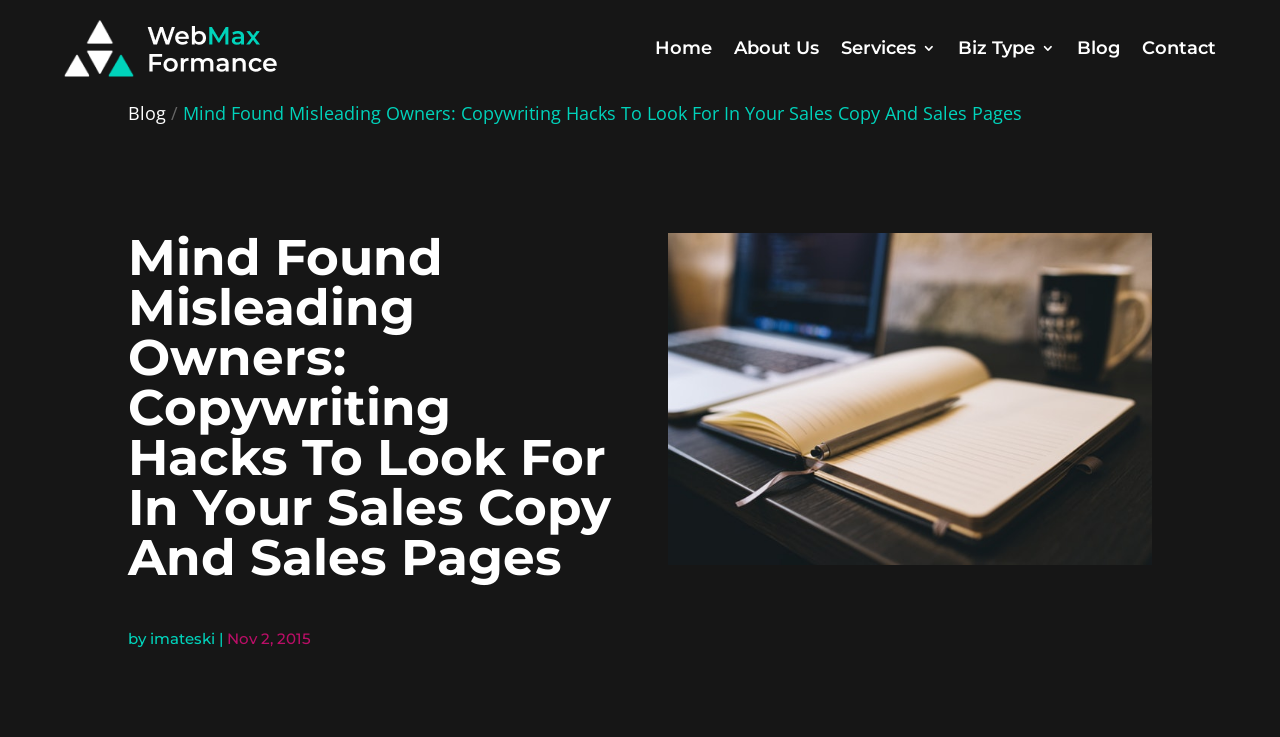Convey a detailed summary of the webpage, mentioning all key elements.

The webpage appears to be a blog post or article about copywriting hacks for sales pages. At the top left corner, there is a Webmax logo, which is also a link. 

To the right of the logo, there is a navigation menu with links to "Home", "About Us", "Services 3", "Biz Type 3", "Blog", and "Contact". 

Below the navigation menu, there is a secondary navigation link to "Blog" on the left, followed by a slash, and then the title of the article "Mind Found Misleading Owners: Copywriting Hacks To Look For In Your Sales Copy And Sales Pages". This title is also a heading and takes up a significant portion of the top section of the page.

The article's author and date are mentioned below the title, with the text "by imateski | Nov 2, 2015". 

The main content of the article is accompanied by an image related to sales copy hacks, which takes up a significant portion of the page, roughly from the top third to the bottom third of the page. 

The overall structure of the page suggests that it is a blog post or article with a clear title, author, and date, accompanied by a relevant image and navigation menus at the top.